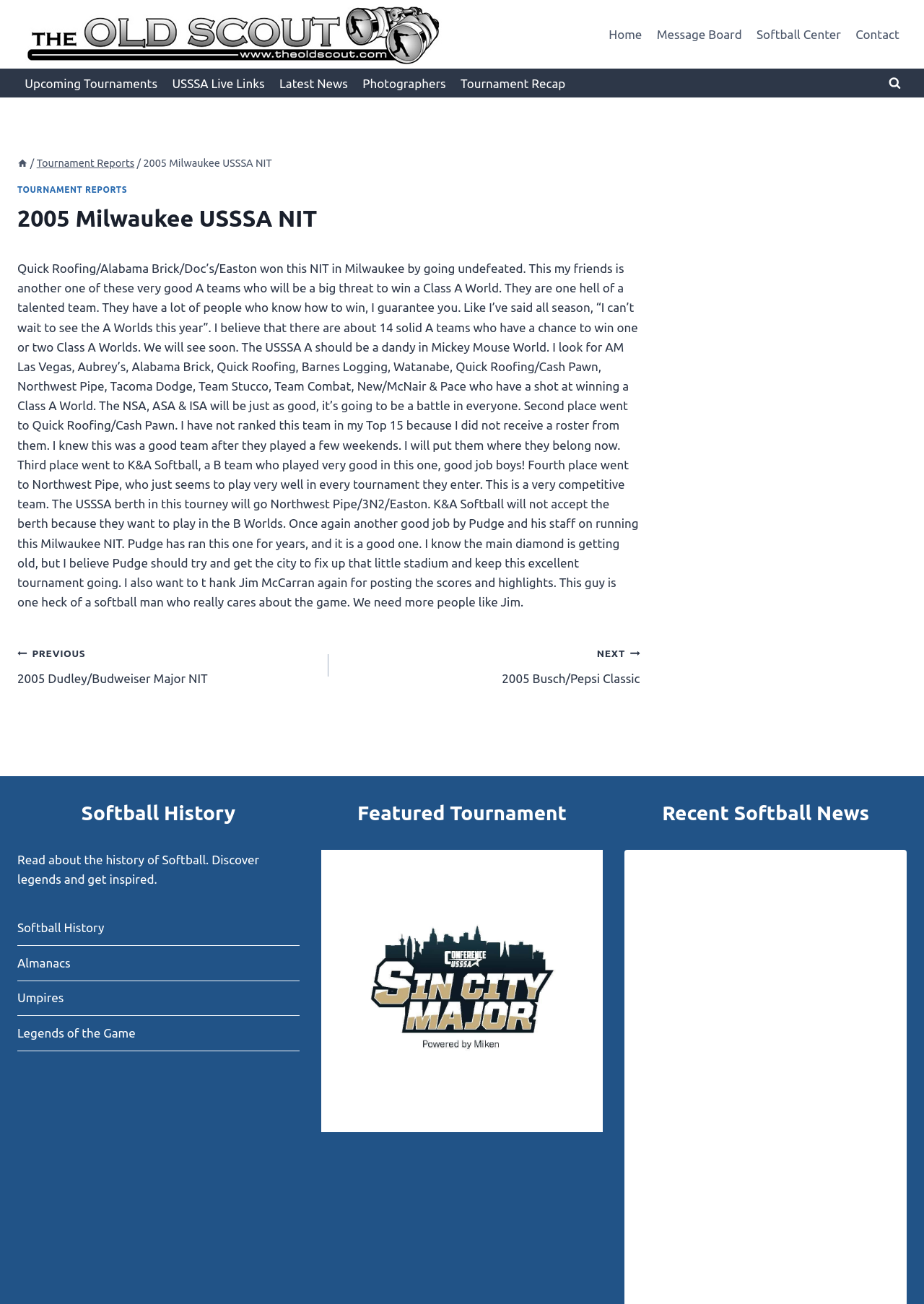Locate the bounding box coordinates of the clickable area needed to fulfill the instruction: "Read the Tournament Report".

[0.019, 0.142, 0.138, 0.149]